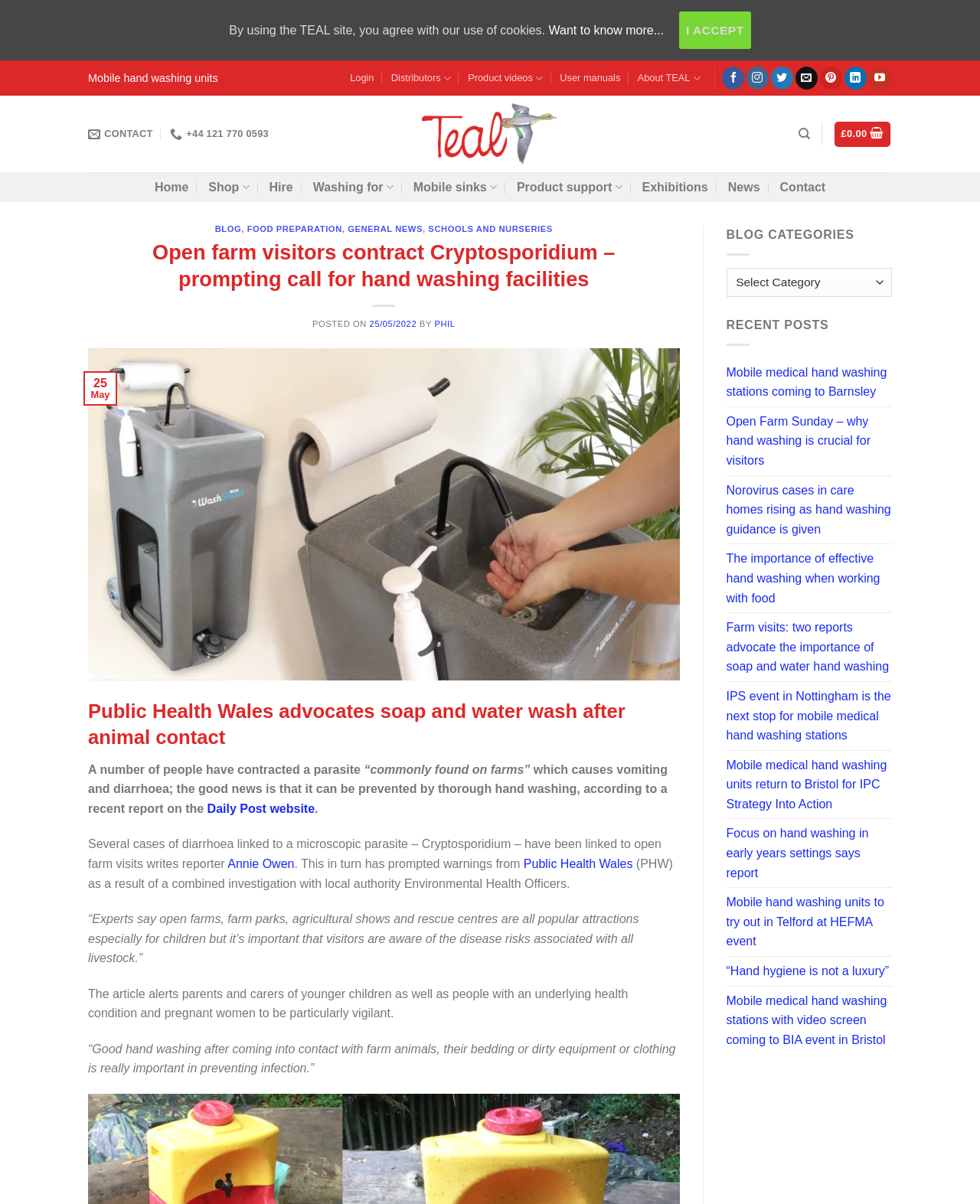Find and extract the text of the primary heading on the webpage.

Open farm visitors contract Cryptosporidium – prompting call for hand washing facilities